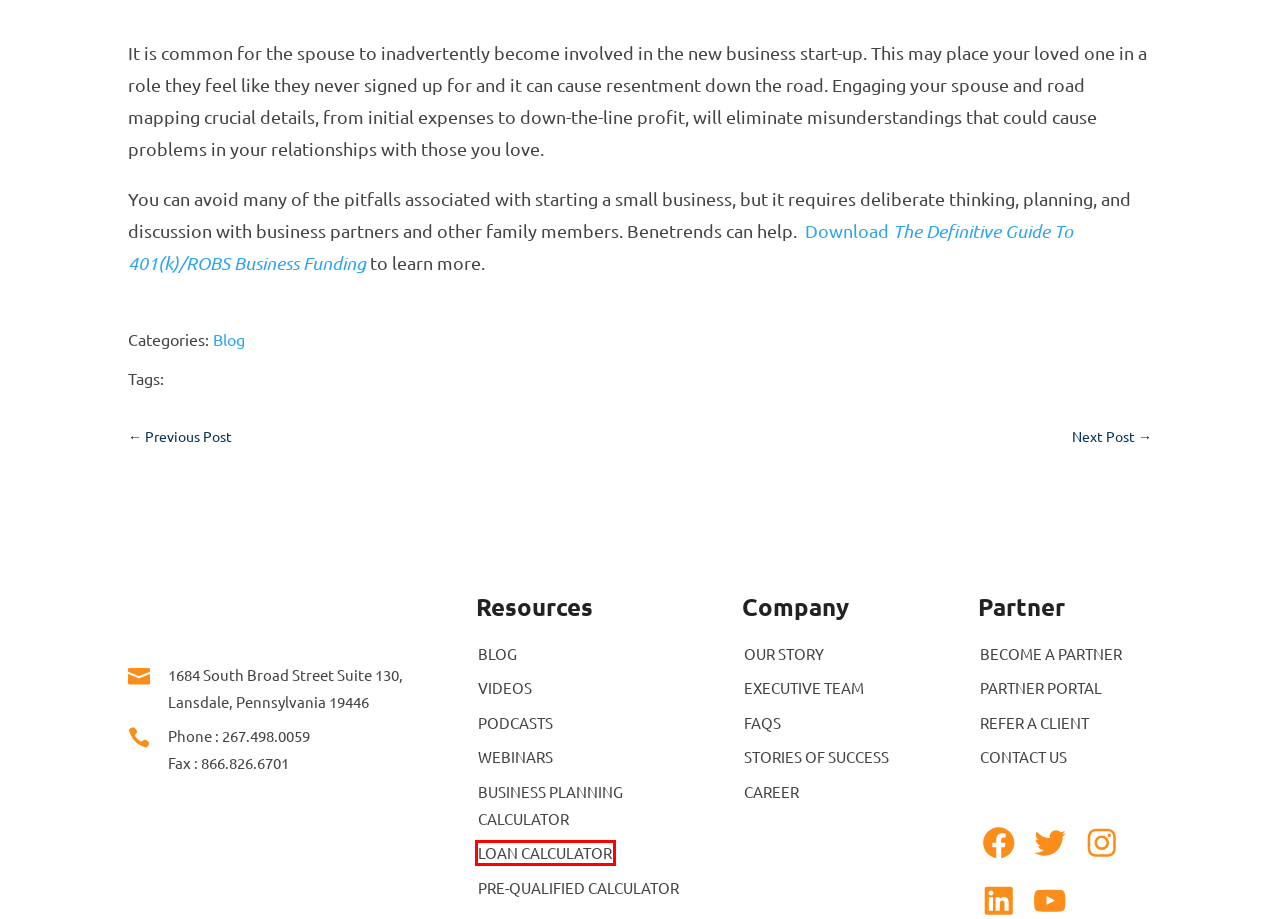You have a screenshot of a webpage where a red bounding box highlights a specific UI element. Identify the description that best matches the resulting webpage after the highlighted element is clicked. The choices are:
A. Online Referral Form | Benetrends Financial
B. Partner Portal | Benetrends Financial
C. Podcasts | Small Business Funding | Benetrends Financial
D. Videos | Small Business Funding | Benetrends Financial
E. Small Business Loan Calculator | Benetrends Financial
F. Business Owner Success Stories | Benetrends Financial
G. Business Planning Calculator | Benetrends Financial
H. Our Story | Benetrends Financial

E